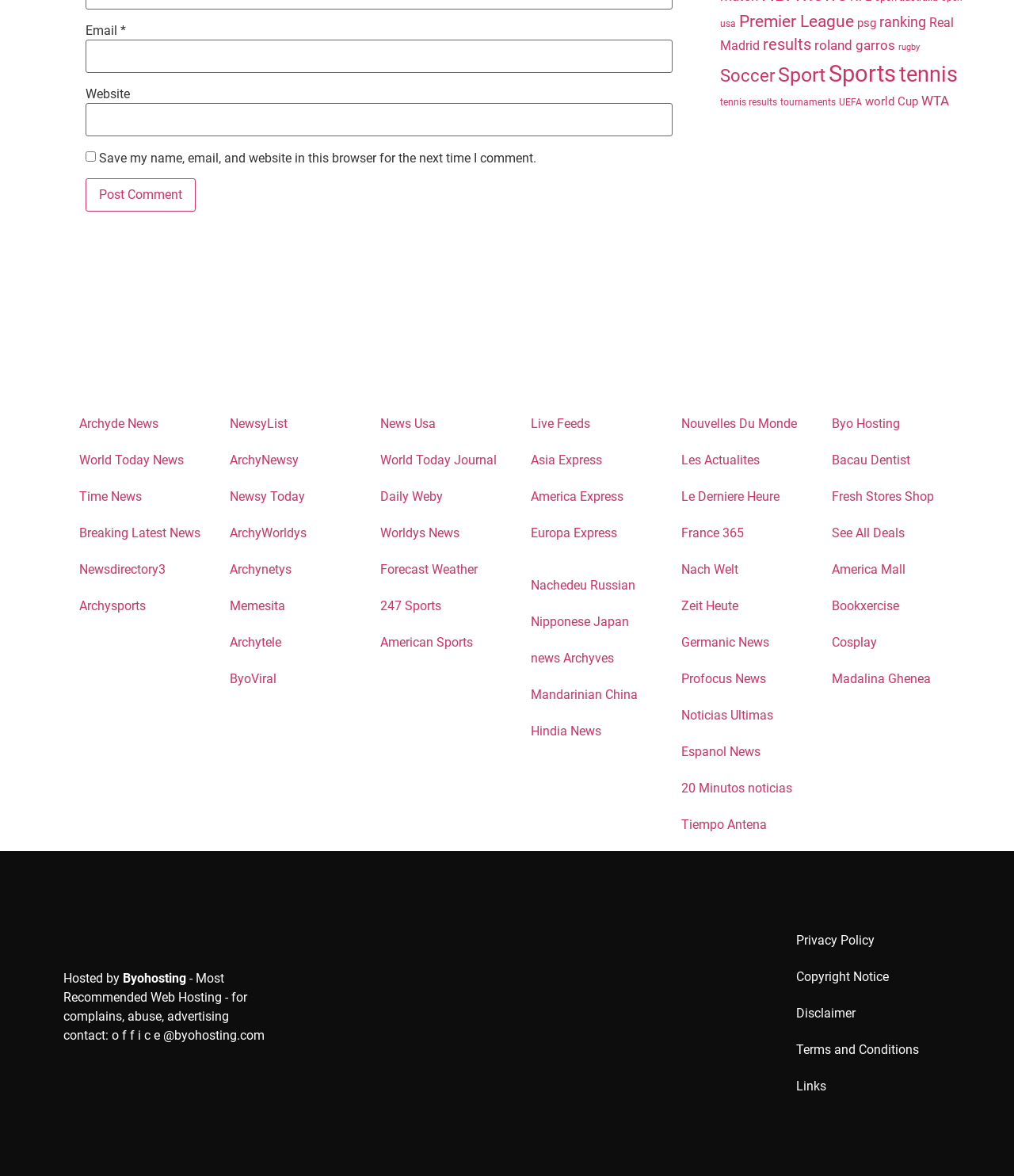What is the function of the checkbox 'Save my name, email, and website in this browser for the next time I comment'?
Please use the image to deliver a detailed and complete answer.

The checkbox is located below the text boxes for email and website. If checked, it will save the user's name, email, and website in the browser for future comments, eliminating the need to re-enter the information.